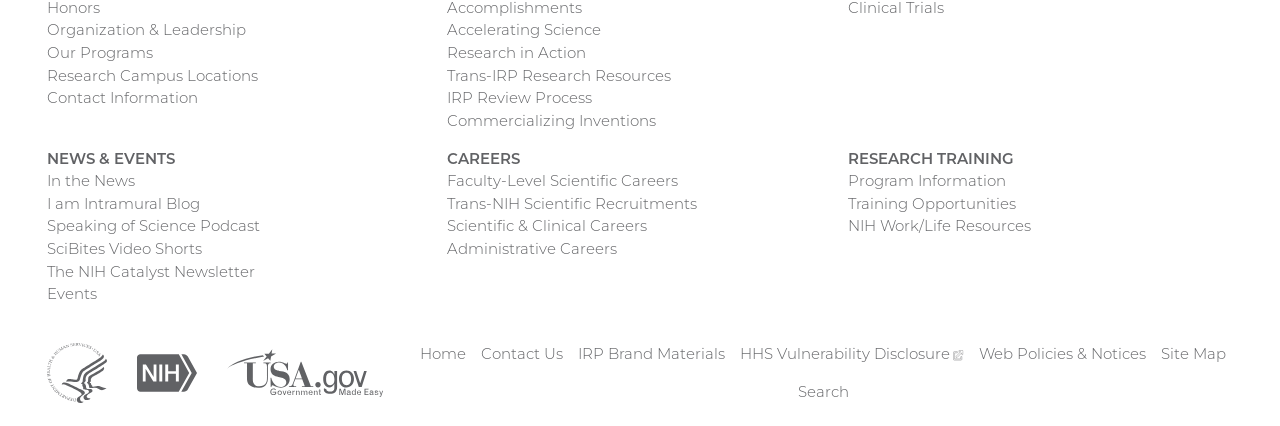Refer to the screenshot and give an in-depth answer to this question: What is the last link in the footer section?

I examined the footer section, which has a bounding box coordinate of [0.311, 0.753, 0.975, 1.0]. The last link in this section is 'Search', which has a bounding box coordinate of [0.623, 0.897, 0.663, 0.941].